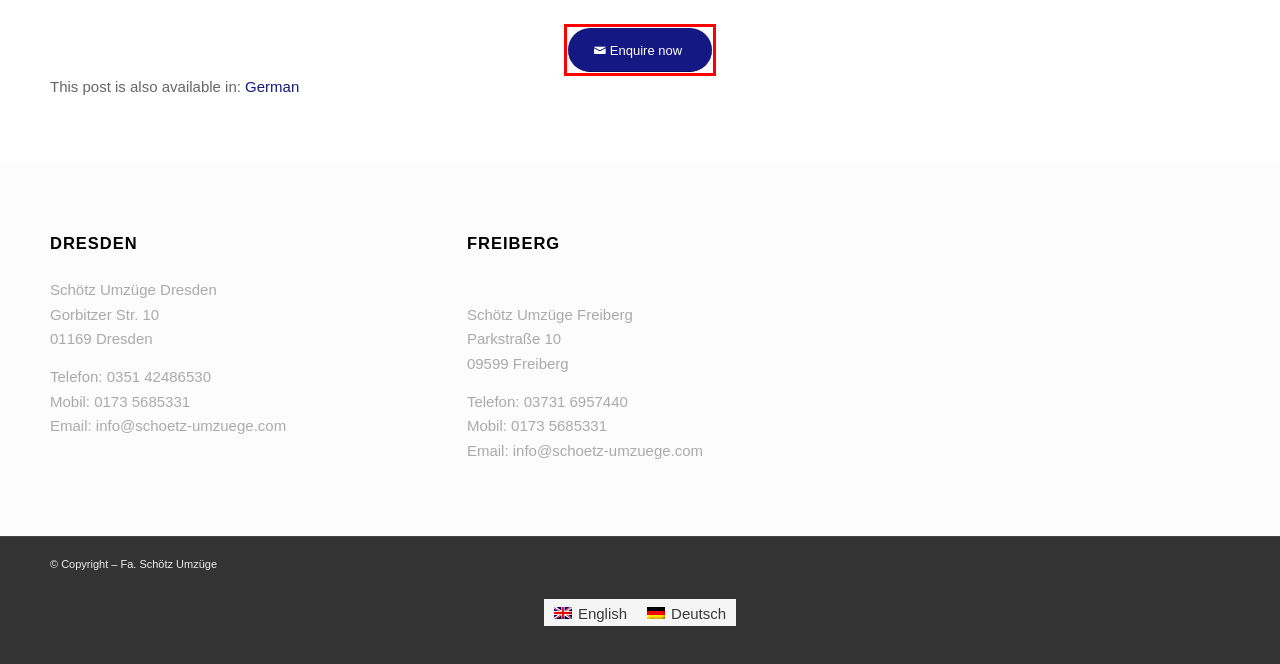You are given a screenshot of a webpage with a red bounding box around an element. Choose the most fitting webpage description for the page that appears after clicking the element within the red bounding box. Here are the candidates:
A. Company information | Schötz Umzüge - Umzugsunternehmen Dresden
B. Picture gallery | Schötz Umzüge - Umzugsunternehmen Dresden
C. Umzugsunternehmen Freiberg | Schötz Umzüge - Umzugsunternehmen Dresden
D. Umzugsunternehmen Dresden: Schötz Umzüge | Schötz Umzüge - Umzugsunternehmen Dresden
E. Contact | Schötz Umzüge - Umzugsunternehmen Dresden
F. Packaging material | Schötz Umzüge - Umzugsunternehmen Dresden
G. Vacancies | Schötz Umzüge - Umzugsunternehmen Dresden
H. Home_Eng | Schötz Umzüge - Umzugsunternehmen Dresden

A